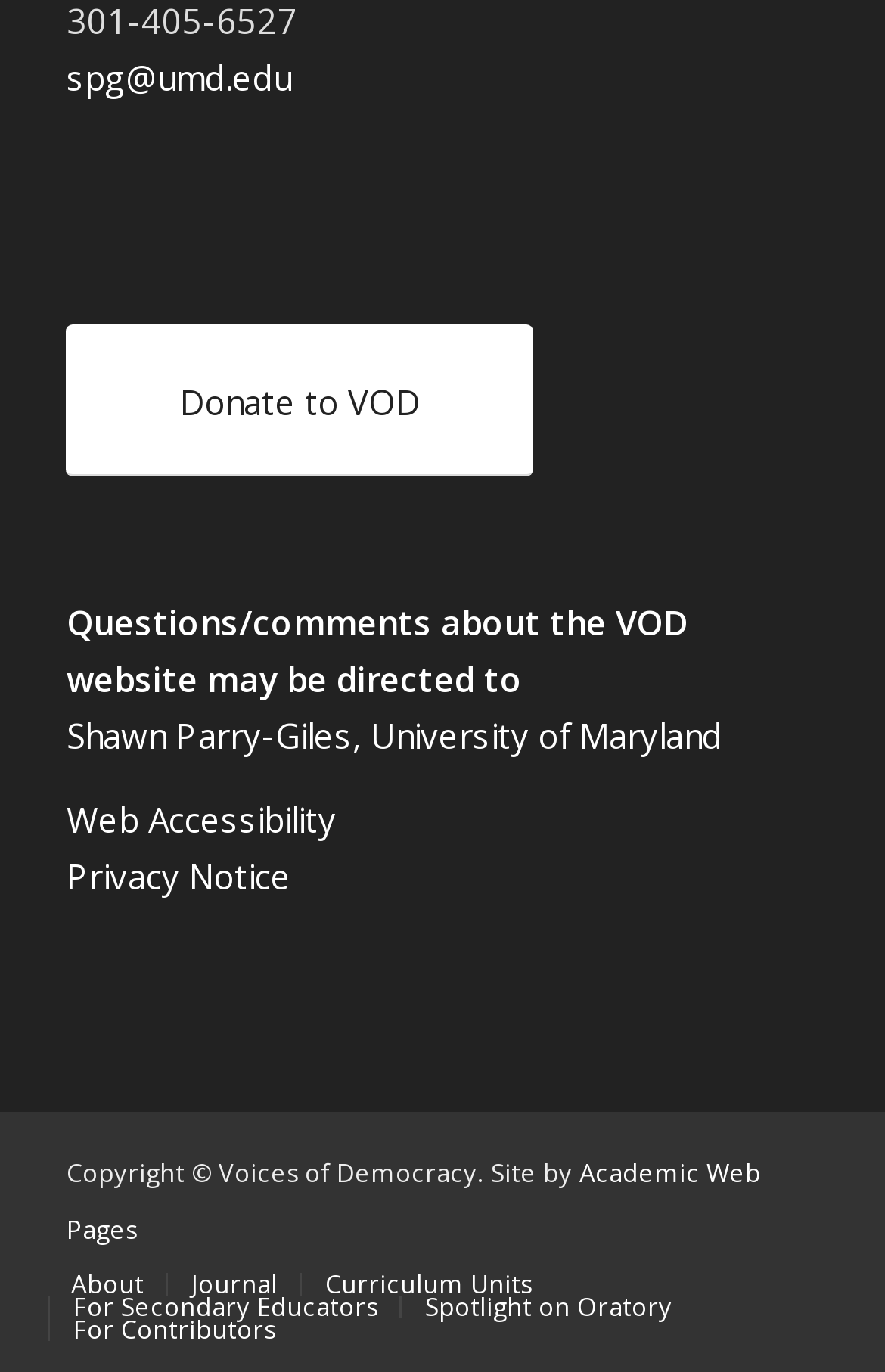Locate the bounding box coordinates of the clickable area needed to fulfill the instruction: "Contact Shawn Parry-Giles, University of Maryland".

[0.075, 0.519, 0.816, 0.552]